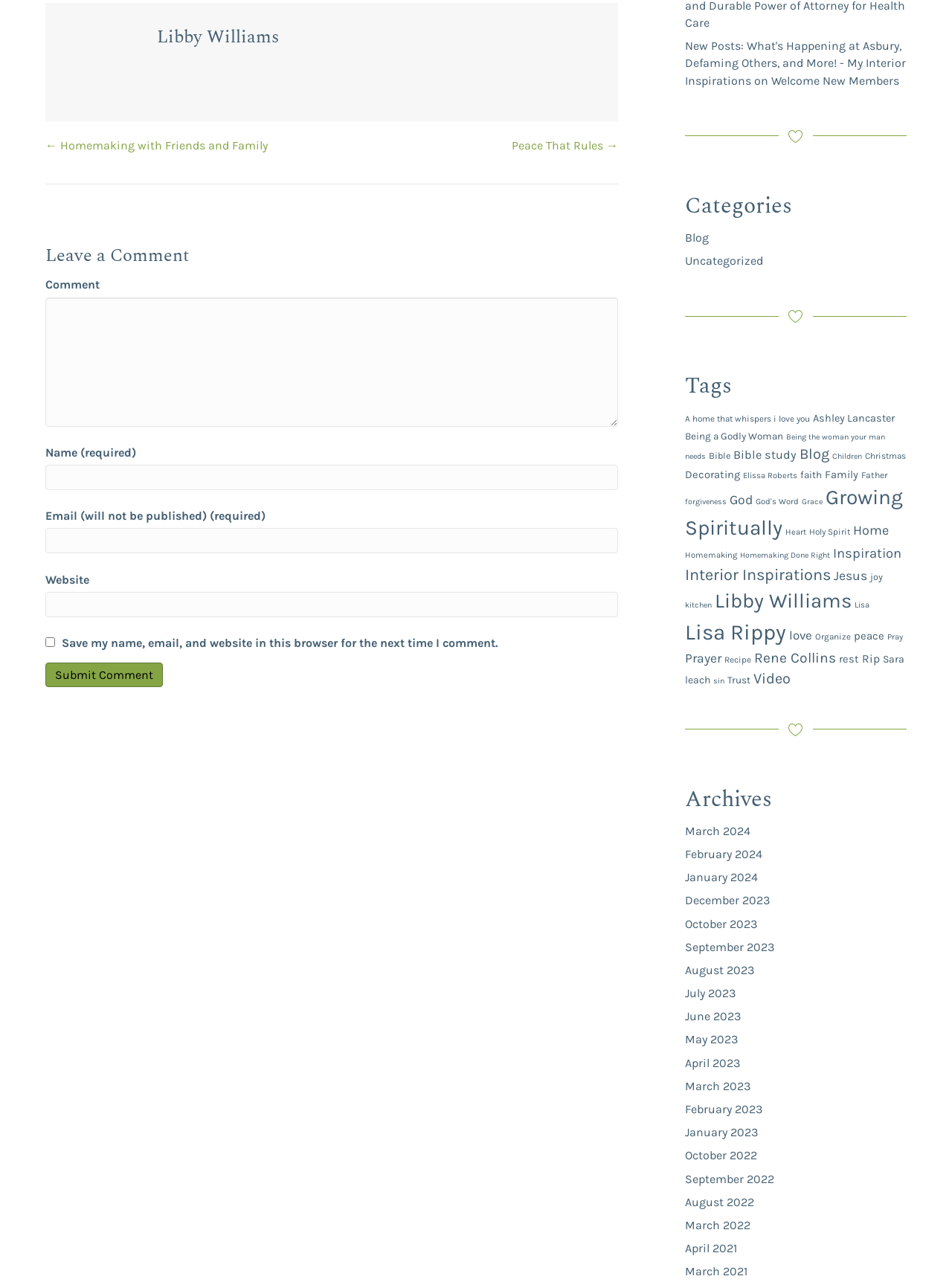Please predict the bounding box coordinates (top-left x, top-left y, bottom-right x, bottom-right y) for the UI element in the screenshot that fits the description: Blog

[0.84, 0.348, 0.871, 0.361]